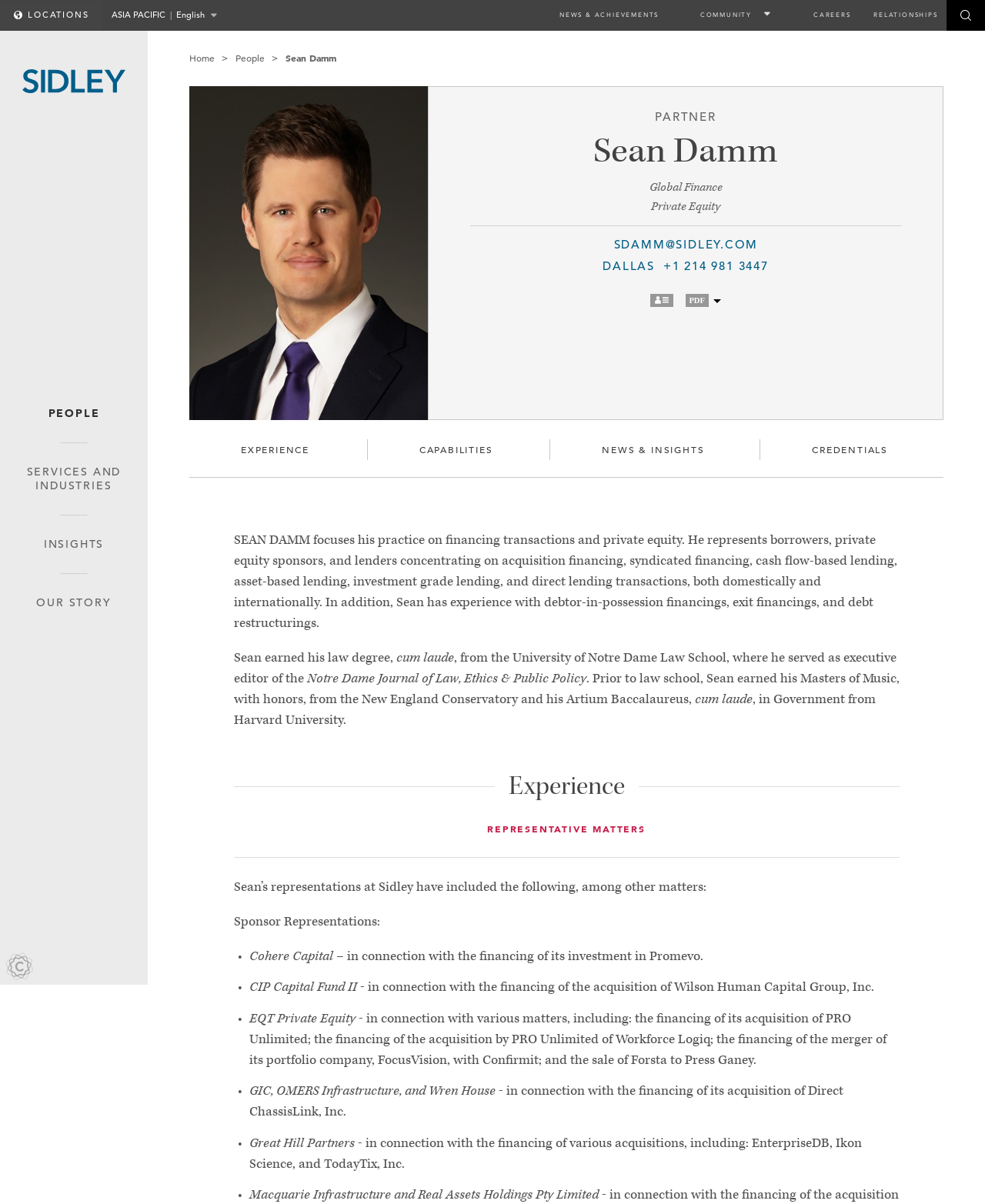What is Sean Damm's job title?
Ensure your answer is thorough and detailed.

I found this answer by looking at the 'People Hero' region, where Sean Damm's information is displayed. Specifically, I found the 'PARTNER' text under the 'HeaderAsNonLandmark' element, which indicates his job title.